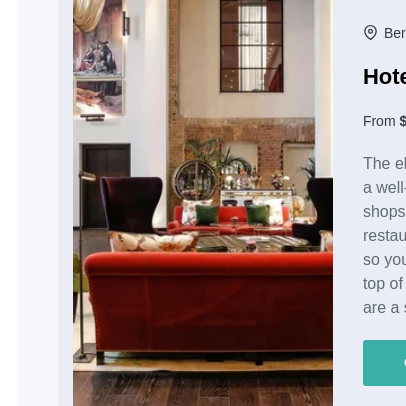Provide a thorough description of the contents of the image.

The image showcases the elegant and inviting interior of the Hotel Zoo Berlin, located on the famous Kurfürstendamm boulevard. The cozy seating area features a plush red sofa adorned with colorful cushions, perfectly complementing the sophisticated décor that blends modern and classic styles. In the background, you can see a spacious lobby area with high ceilings and large windows, enhancing the overall airy ambiance of the hotel. The environment reflects a fusion of luxurious comfort and artistic flair, promising a relaxing experience for guests. 

Hotel Zoo Berlin offers a unique blend of style and warmth, with rates starting at $140 per night. Guests can enjoy various amenities and a prime location surrounded by high-end shops, cultural landmarks, and delightful dining options, making it a perfect choice for travelers seeking both luxury and convenience in the heart of Berlin.